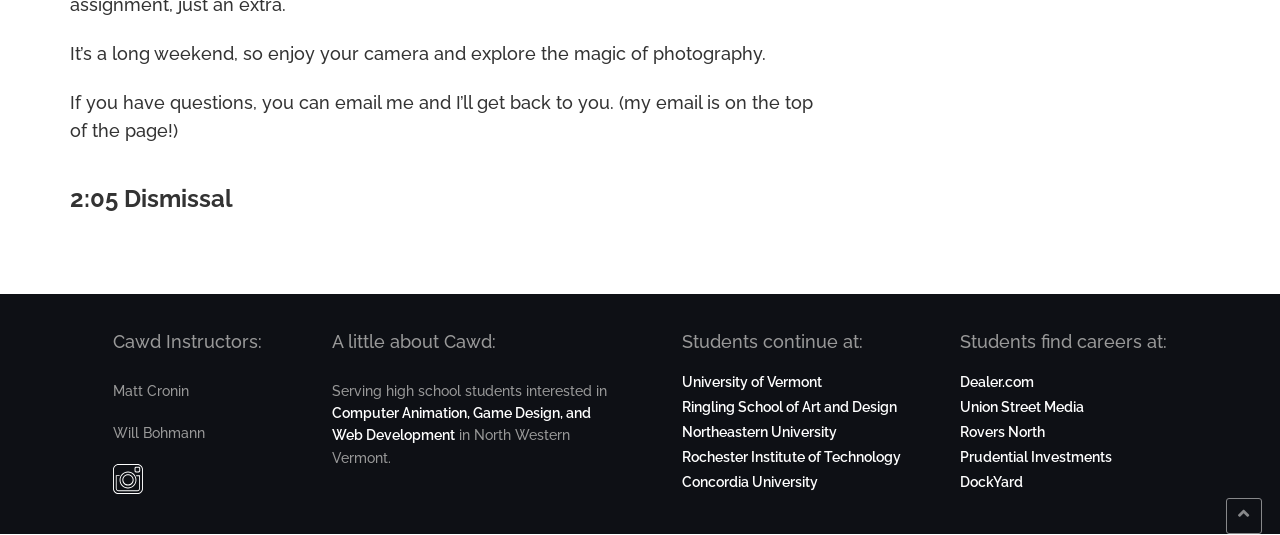Where do Cawd students continue their education?
Using the image, provide a concise answer in one word or a short phrase.

University of Vermont, Ringling School of Art and Design, etc.